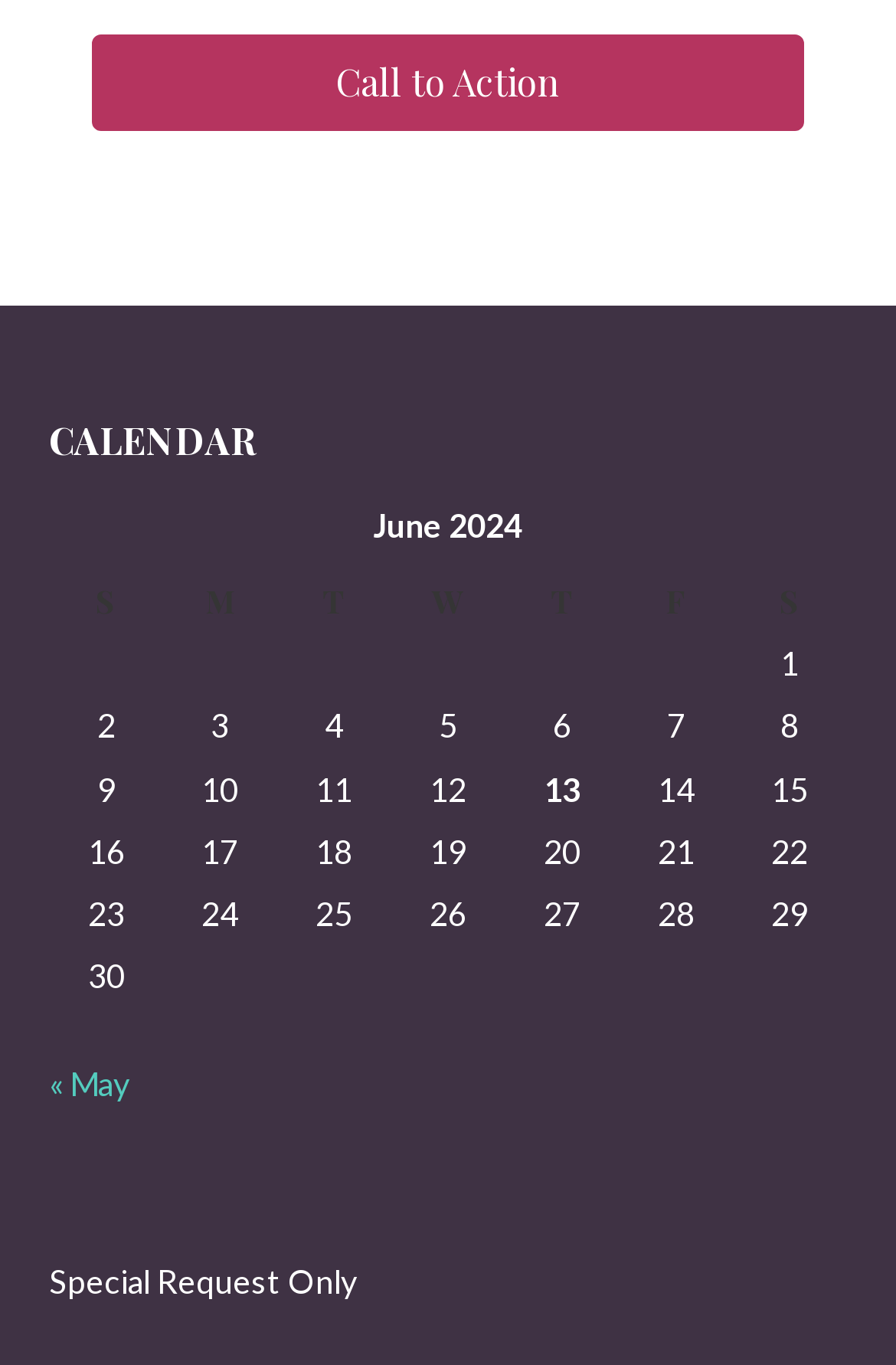Provide a one-word or one-phrase answer to the question:
How can you navigate to the previous month?

Click '« May'